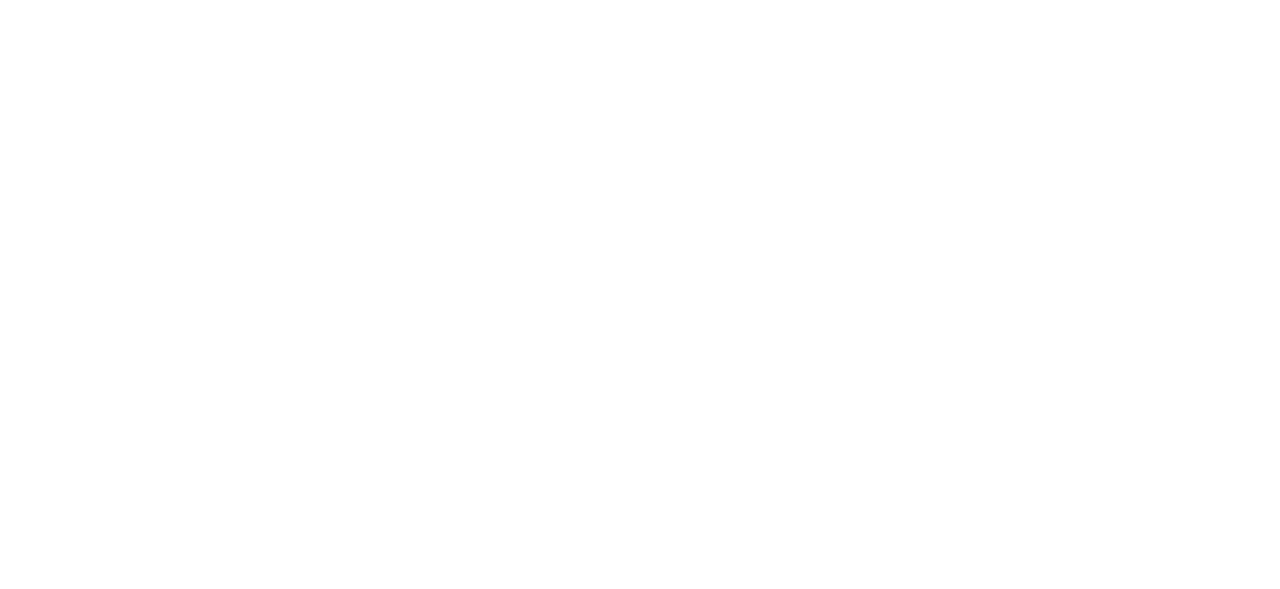Locate the bounding box coordinates of the region to be clicked to comply with the following instruction: "Learn about Business courses". The coordinates must be four float numbers between 0 and 1, in the form [left, top, right, bottom].

[0.051, 0.275, 0.105, 0.328]